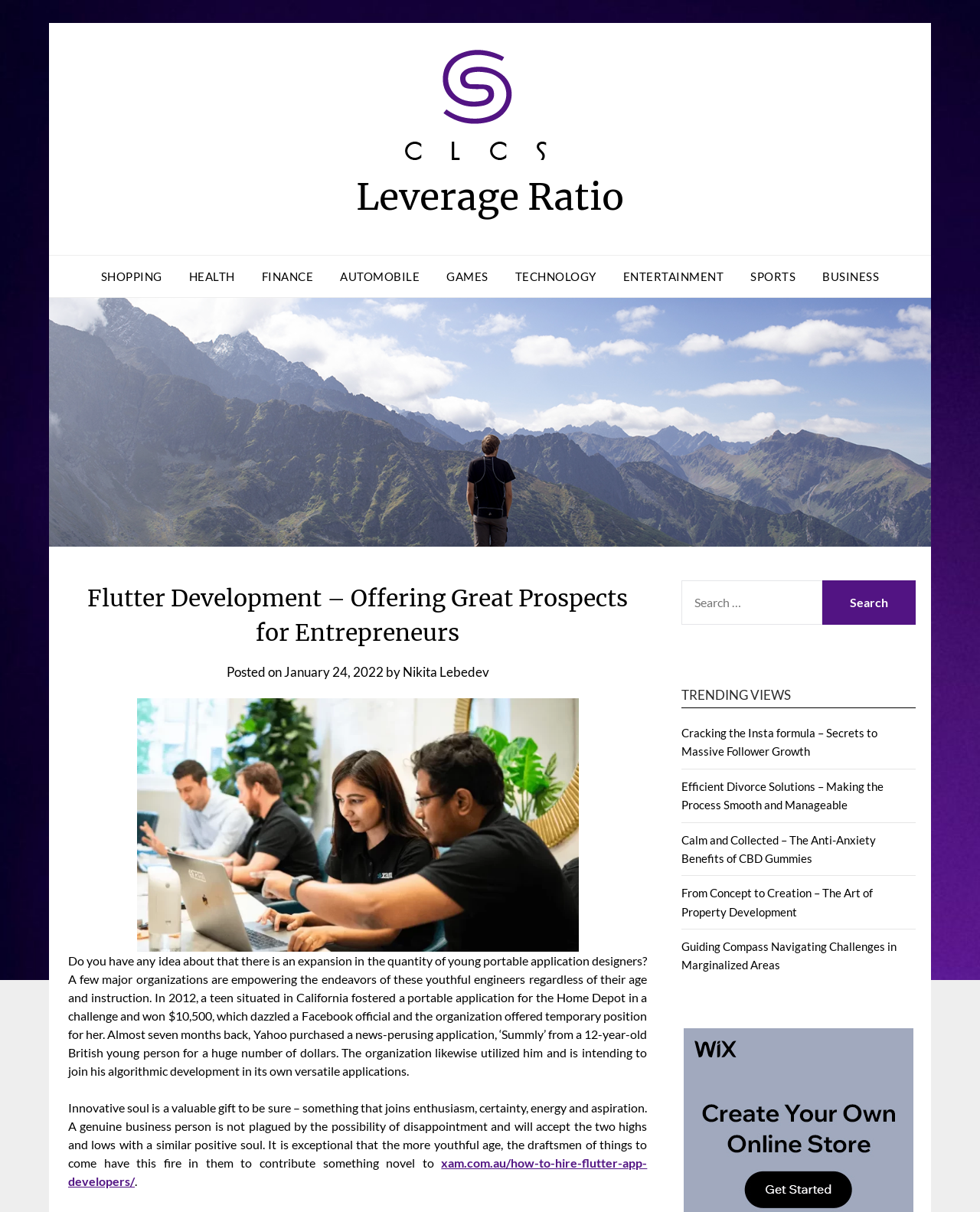How many categories are listed at the top of the webpage?
Please answer using one word or phrase, based on the screenshot.

8